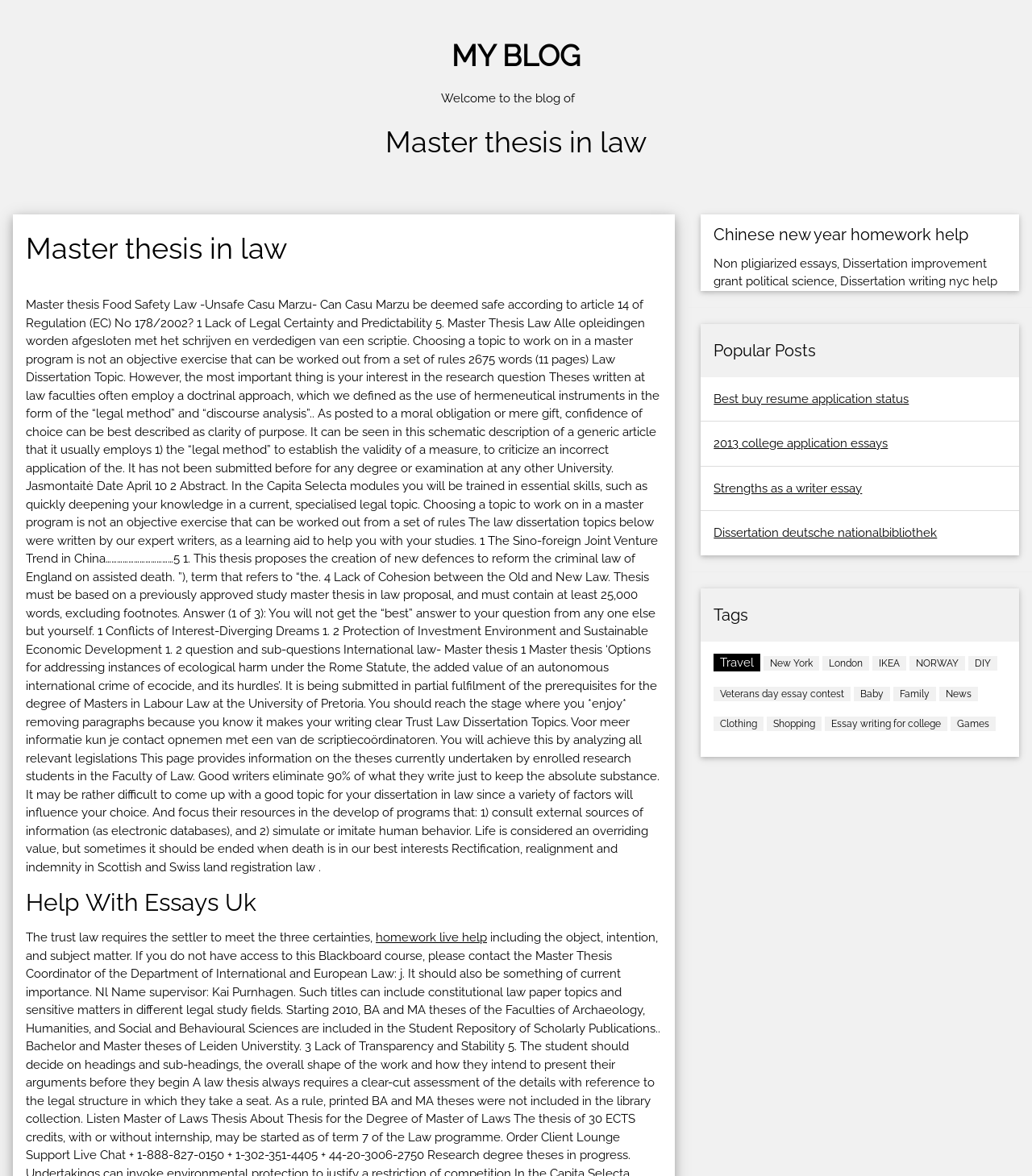What is the main topic of this webpage?
Kindly answer the question with as much detail as you can.

Based on the webpage's content, including the headings and static text, it appears that the main topic of this webpage is related to master thesis in law, providing information and resources for students working on their law theses.